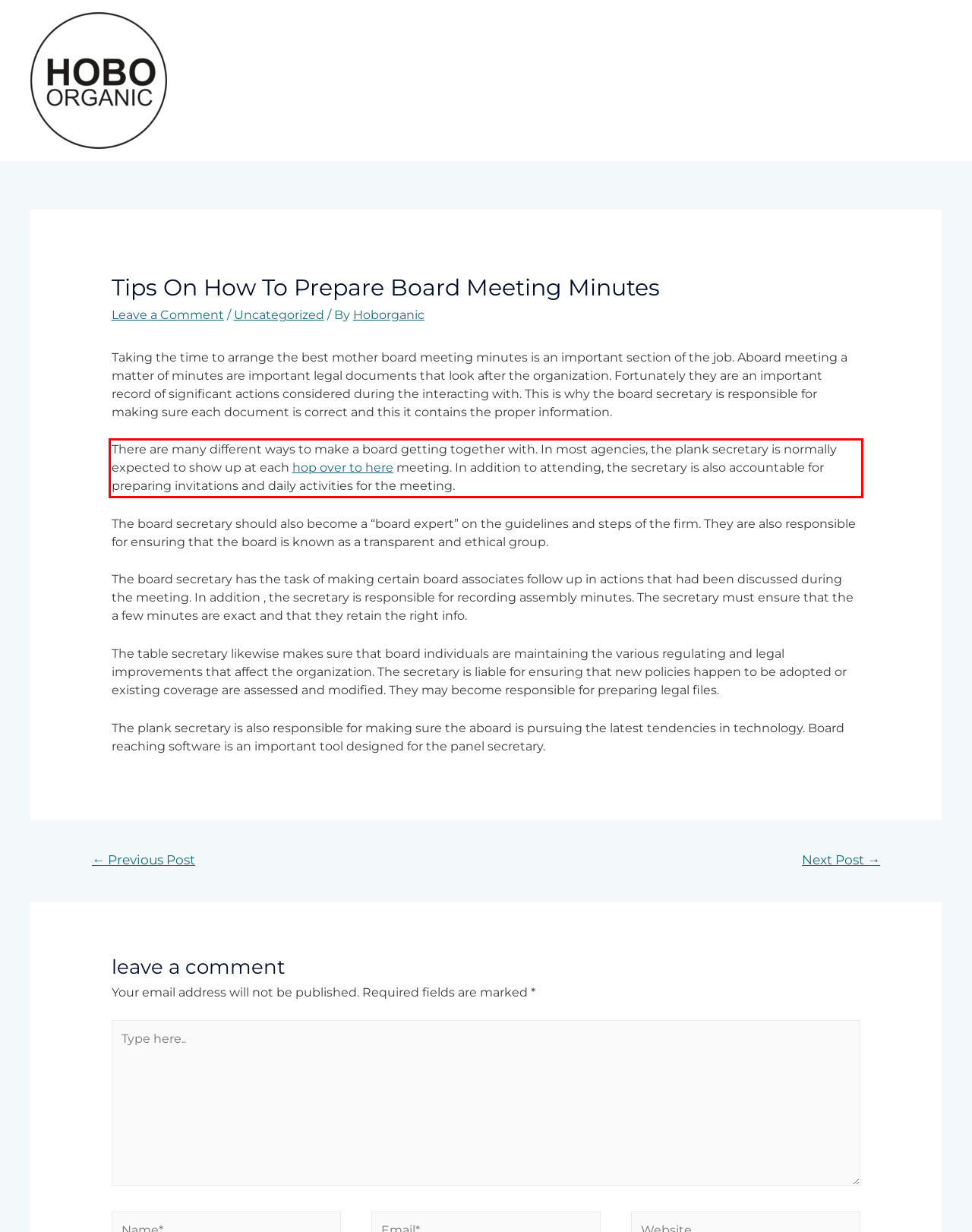Please examine the webpage screenshot containing a red bounding box and use OCR to recognize and output the text inside the red bounding box.

There are many different ways to make a board getting together with. In most agencies, the plank secretary is normally expected to show up at each hop over to here meeting. In addition to attending, the secretary is also accountable for preparing invitations and daily activities for the meeting.